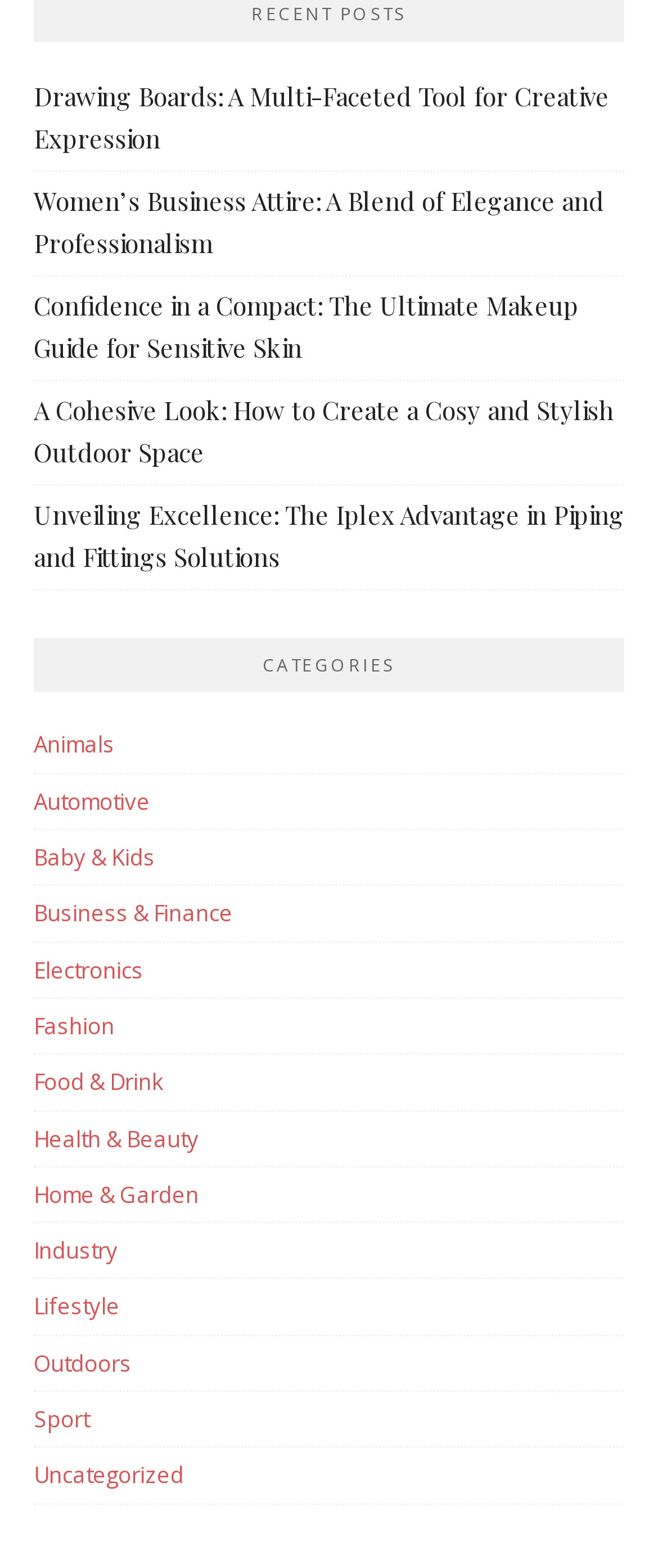Please identify the coordinates of the bounding box for the clickable region that will accomplish this instruction: "view recent posts".

[0.382, 0.001, 0.618, 0.016]